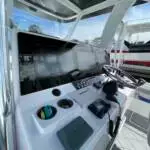Analyze the image and provide a detailed answer to the question: What type of gauge is prominently displayed on the instrumentation panel?

The caption specifically mentions a 'colorful multifunction gauge' on the instrumentation panel, which is likely used to monitor crucial navigational metrics. This gauge is prominently displayed, indicating its importance in the vessel's operation.